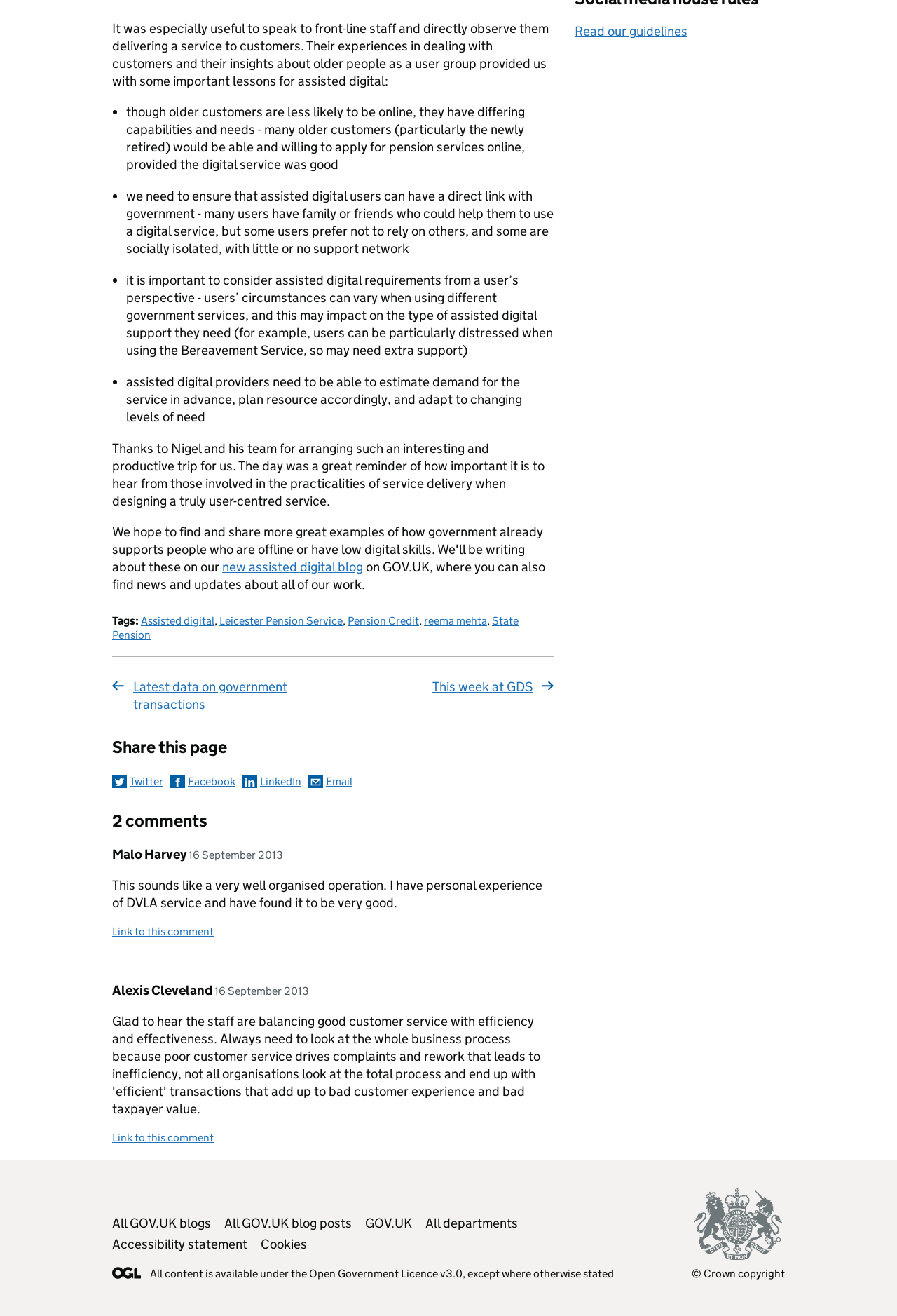How many comments are there on the blog post?
Please use the image to provide an in-depth answer to the question.

There are 2 comments on the blog post, which can be determined by looking at the heading '2 comments' and the two comment sections that follow.